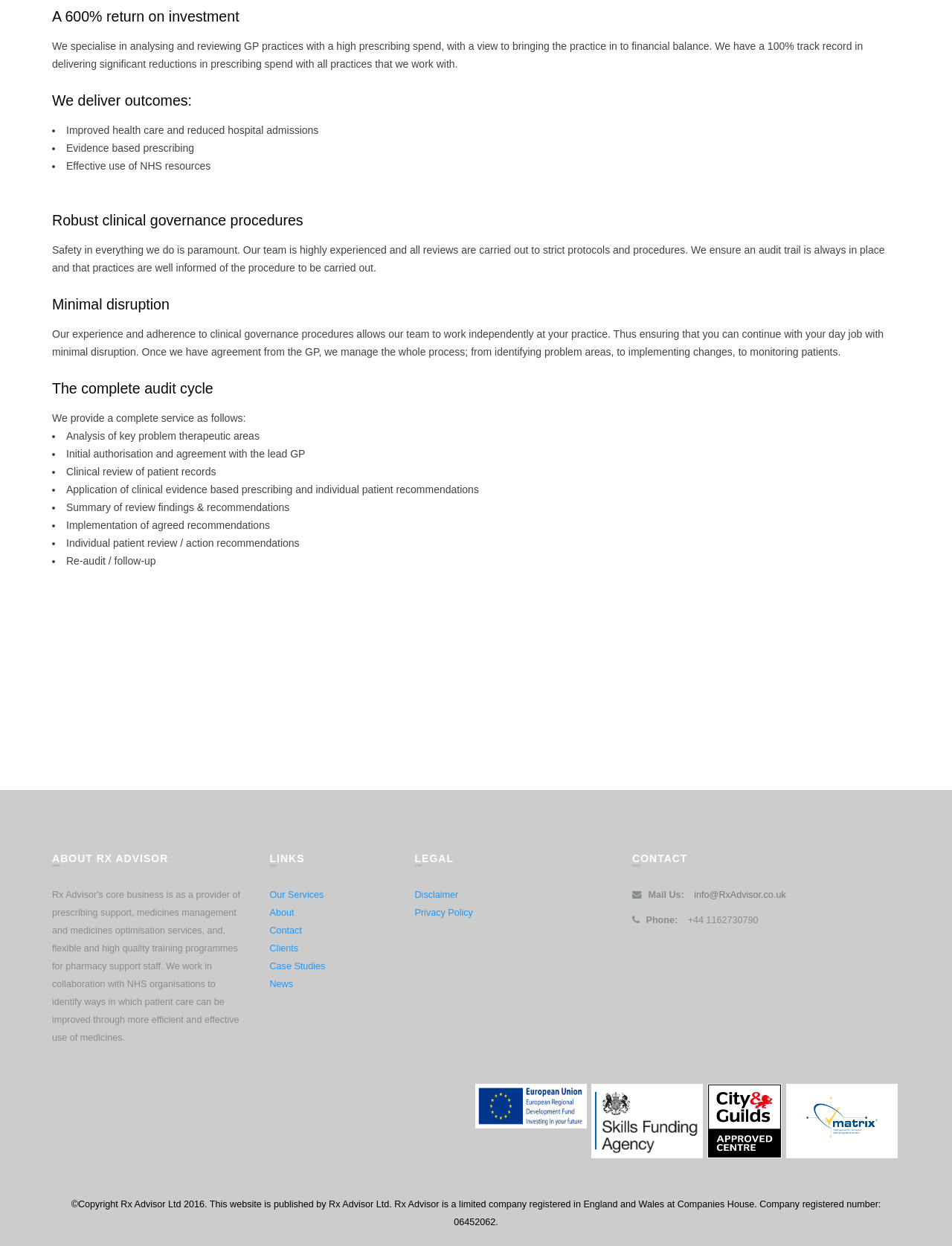Please identify the bounding box coordinates of the element I should click to complete this instruction: 'Click 'About''. The coordinates should be given as four float numbers between 0 and 1, like this: [left, top, right, bottom].

[0.283, 0.728, 0.309, 0.737]